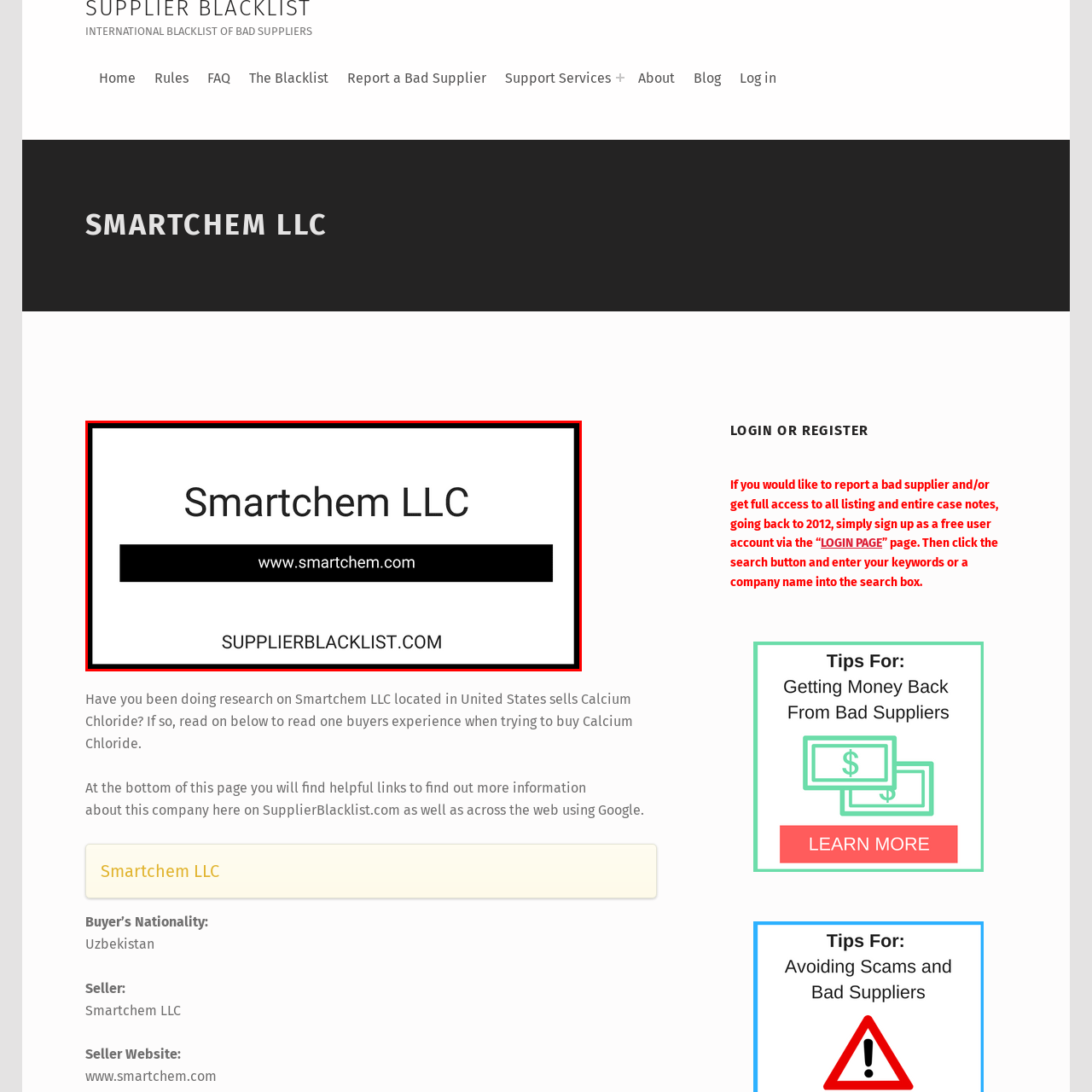Give an in-depth explanation of the image captured within the red boundary.

The image showcases a sleek and professional branded banner for "Smartchem LLC," prominently featuring the company's name in bold typography at the center. Below the company name, the website URL "www.smartchem.com" is displayed, indicating the official online presence of the business. At the bottom of the banner, the phrase "SUPPLIERBLACKLIST.COM" highlights the platform where this information is hosted, suggesting a focus on supplier verification and accountability. The overall design, with its clean lines and minimalistic aesthetic, conveys a sense of professionalism and reliability, suitable for a company engaged in selling chemical products.